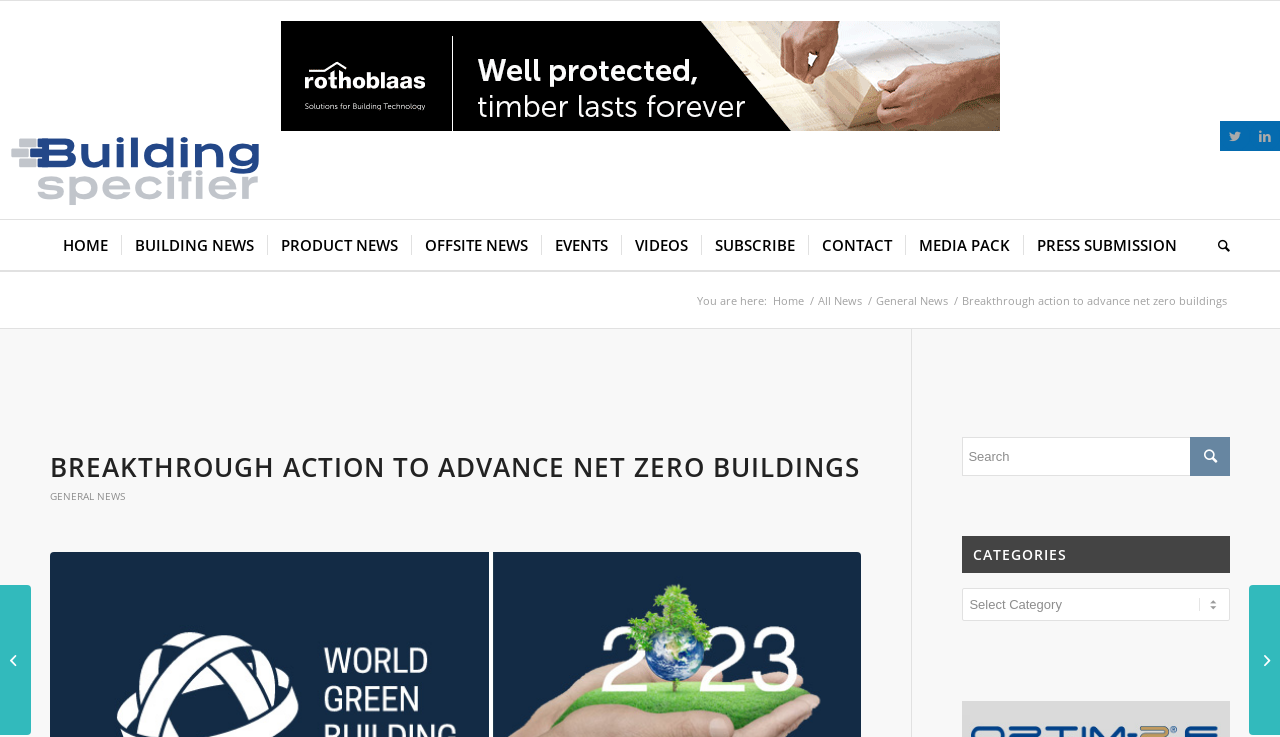How many main navigation links are there?
Provide a detailed answer to the question, using the image to inform your response.

The main navigation links can be found in the top-middle section of the webpage. There are 11 links, namely 'HOME', 'BUILDING NEWS', 'PRODUCT NEWS', 'OFFSITE NEWS', 'EVENTS', 'VIDEOS', 'SUBSCRIBE', 'CONTACT', 'MEDIA PACK', 'PRESS SUBMISSION', and 'Search'.